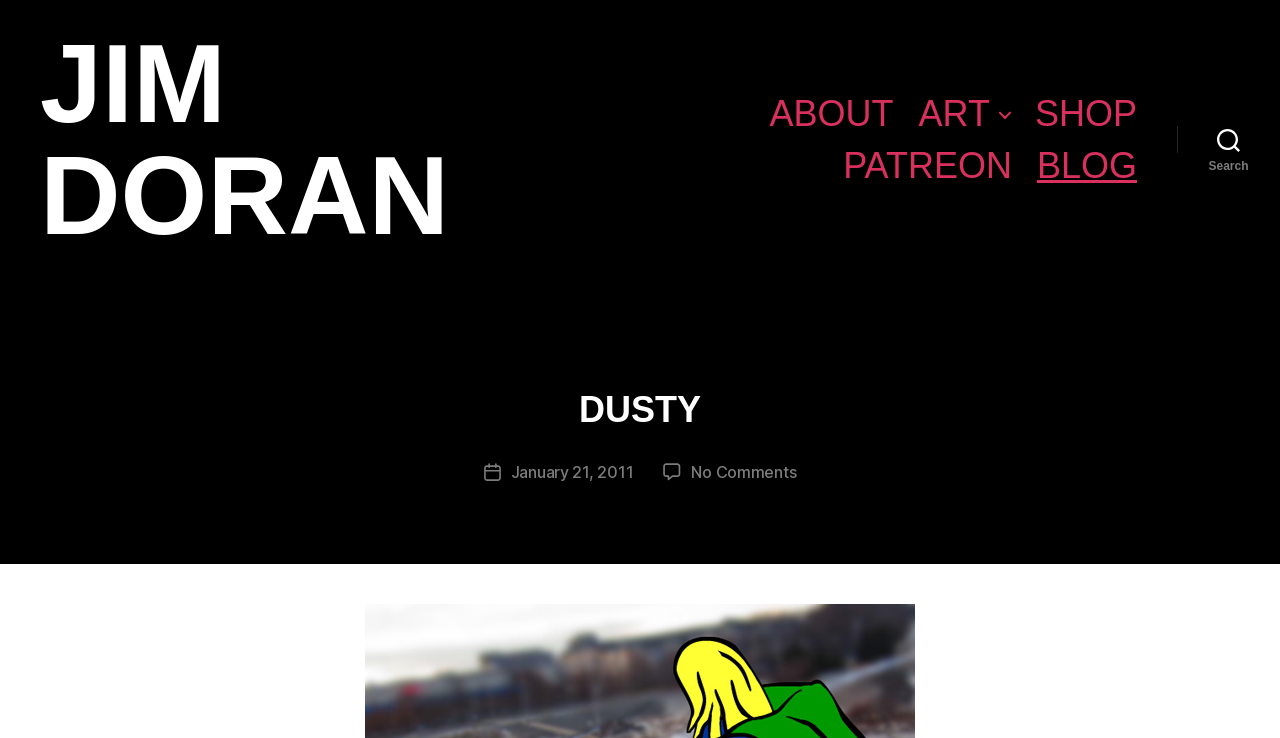What is the title of the current post?
Deliver a detailed and extensive answer to the question.

The title of the current post is 'DUSTY', which can be found in a large font size in the middle of the webpage.